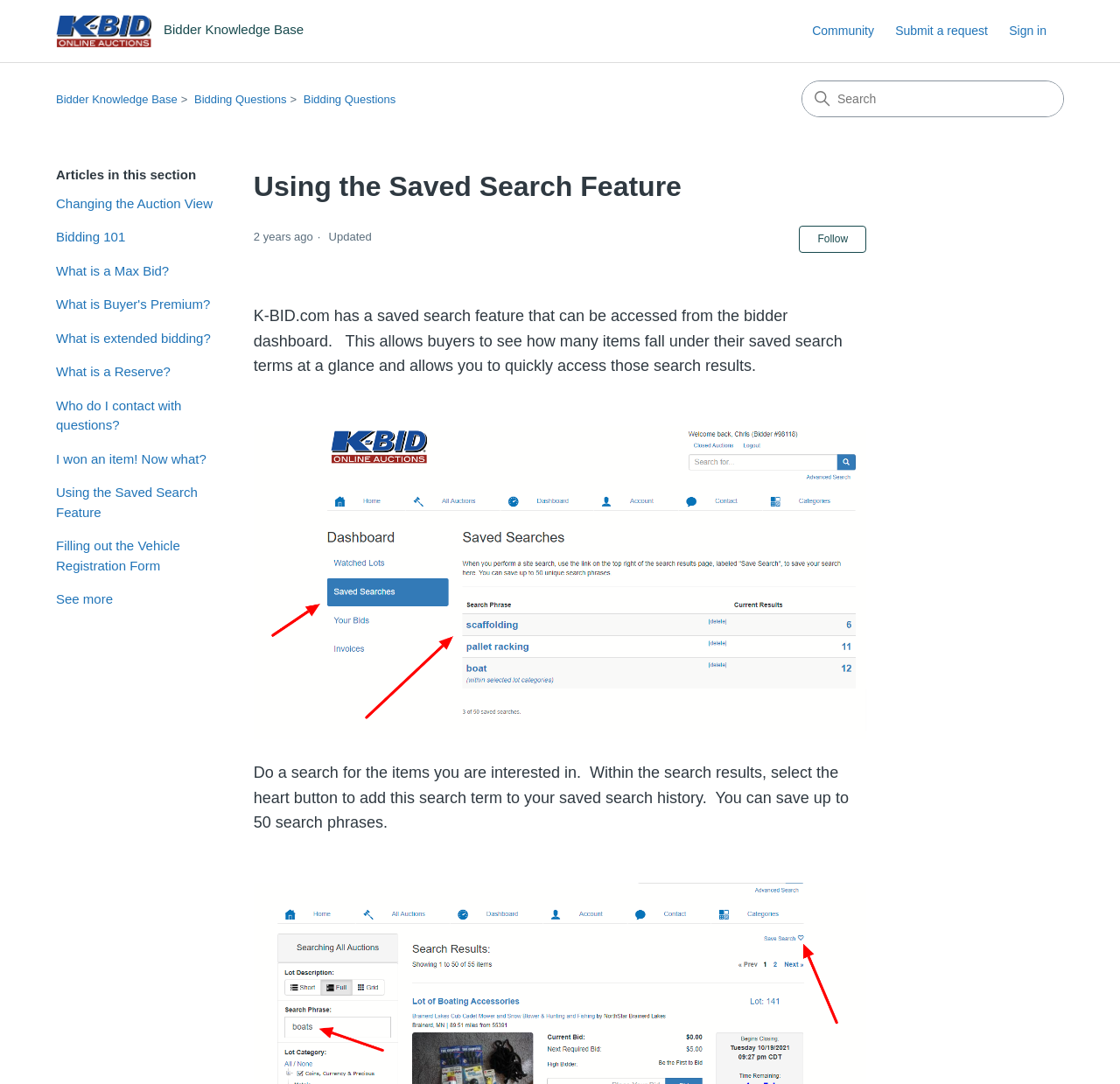Identify the bounding box coordinates of the element to click to follow this instruction: 'Go to Bidder Knowledge Base'. Ensure the coordinates are four float values between 0 and 1, provided as [left, top, right, bottom].

[0.05, 0.086, 0.158, 0.098]